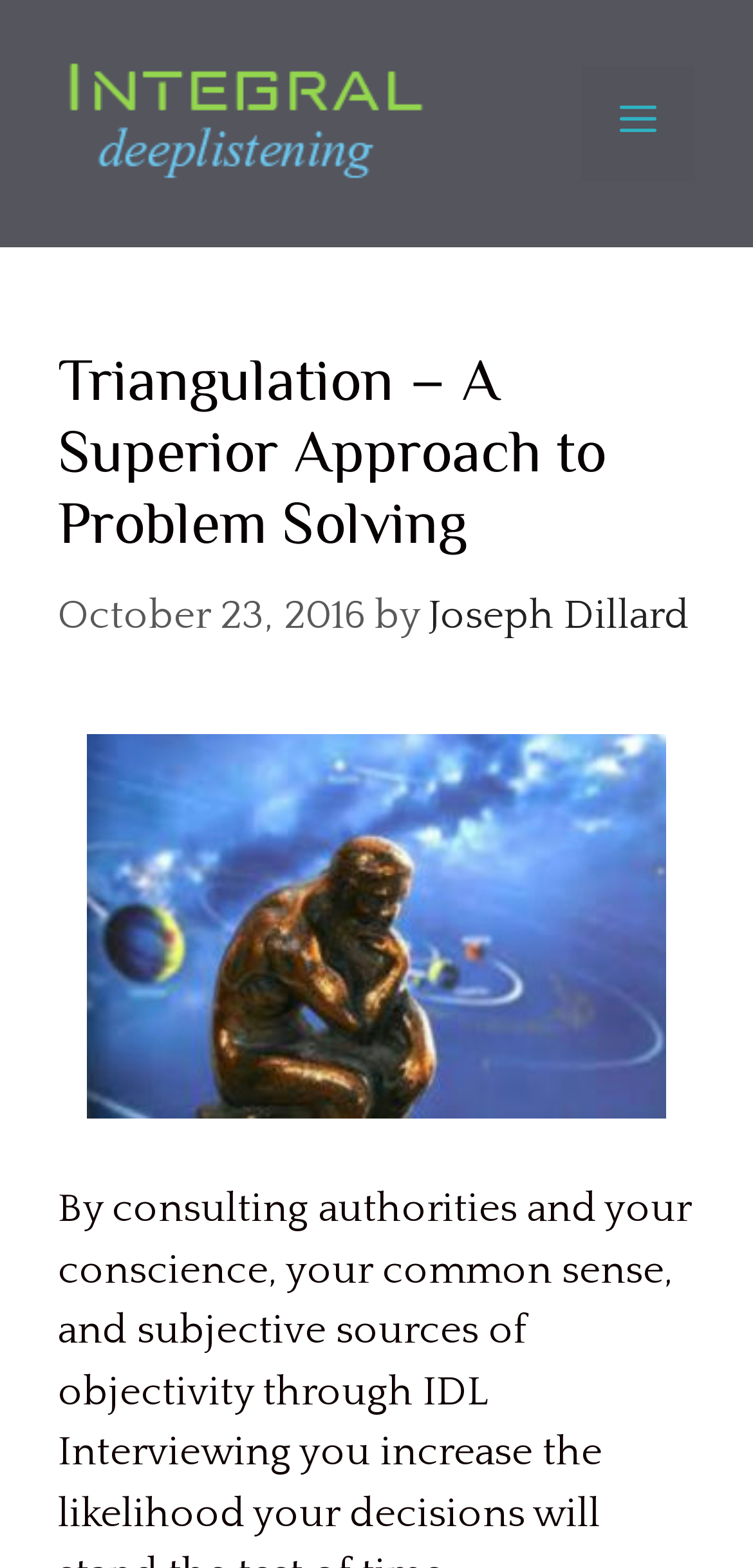What is the name of the site?
Provide an in-depth answer to the question, covering all aspects.

I found the answer by looking at the banner element on the webpage, which contains a link element with the text 'Integral Deep Listening'. This is likely the name of the site.